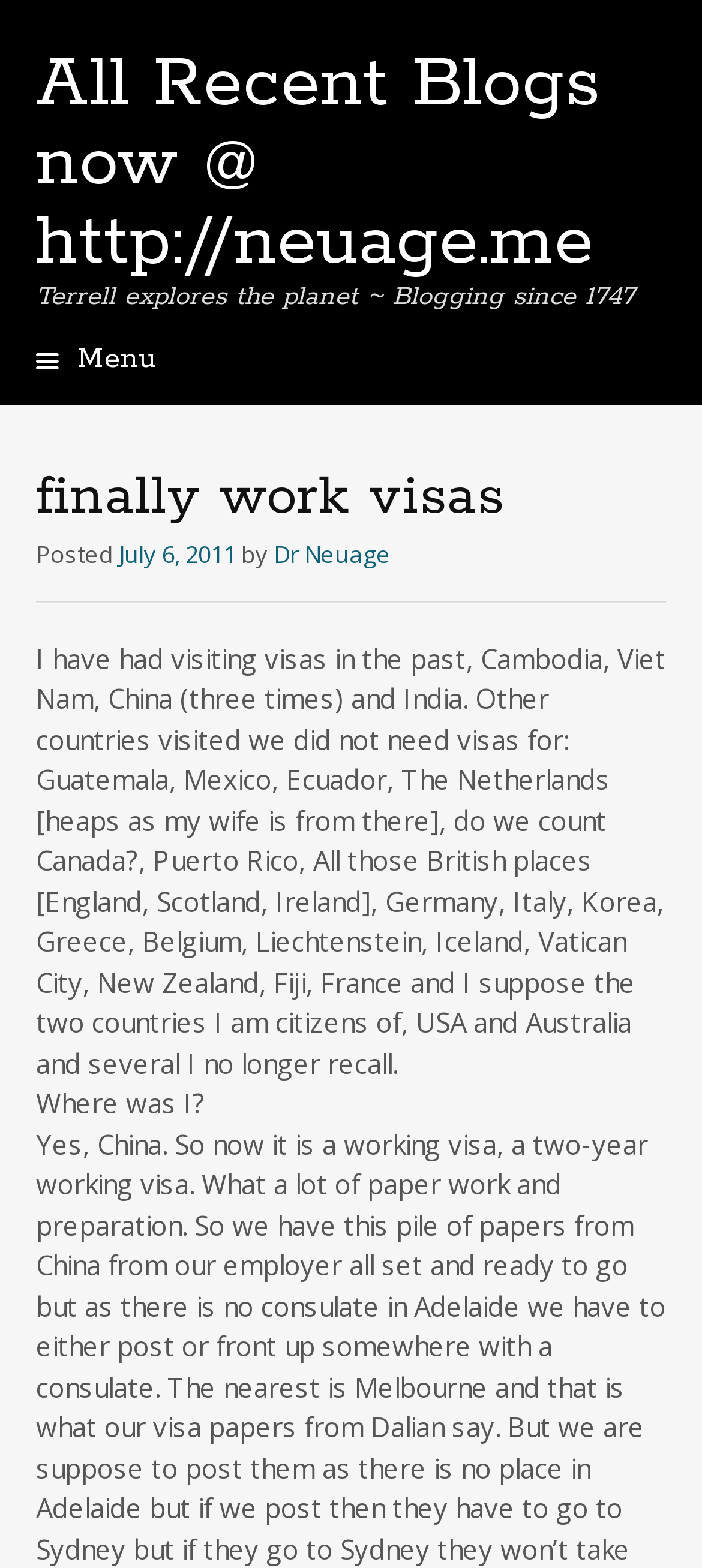Provide the bounding box coordinates in the format (top-left x, top-left y, bottom-right x, bottom-right y). All values are floating point numbers between 0 and 1. Determine the bounding box coordinate of the UI element described as: Dr Neuage

[0.39, 0.343, 0.556, 0.364]